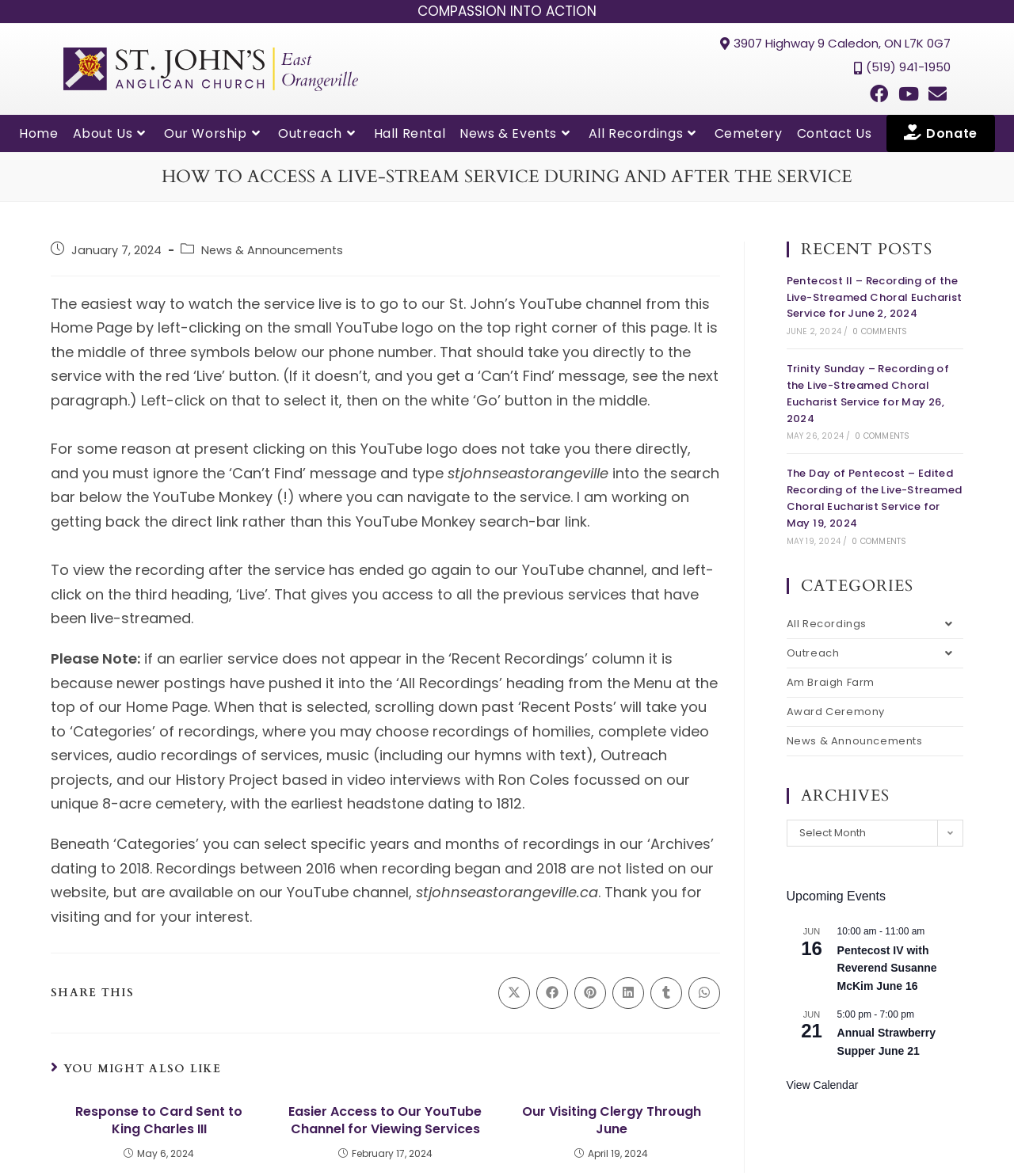What is the phone number of St John's Anglican Church?
Kindly answer the question with as much detail as you can.

The phone number can be found in the top section of the webpage, next to the address '3907 Highway 9 Caledon, ON L7K 0G7'.